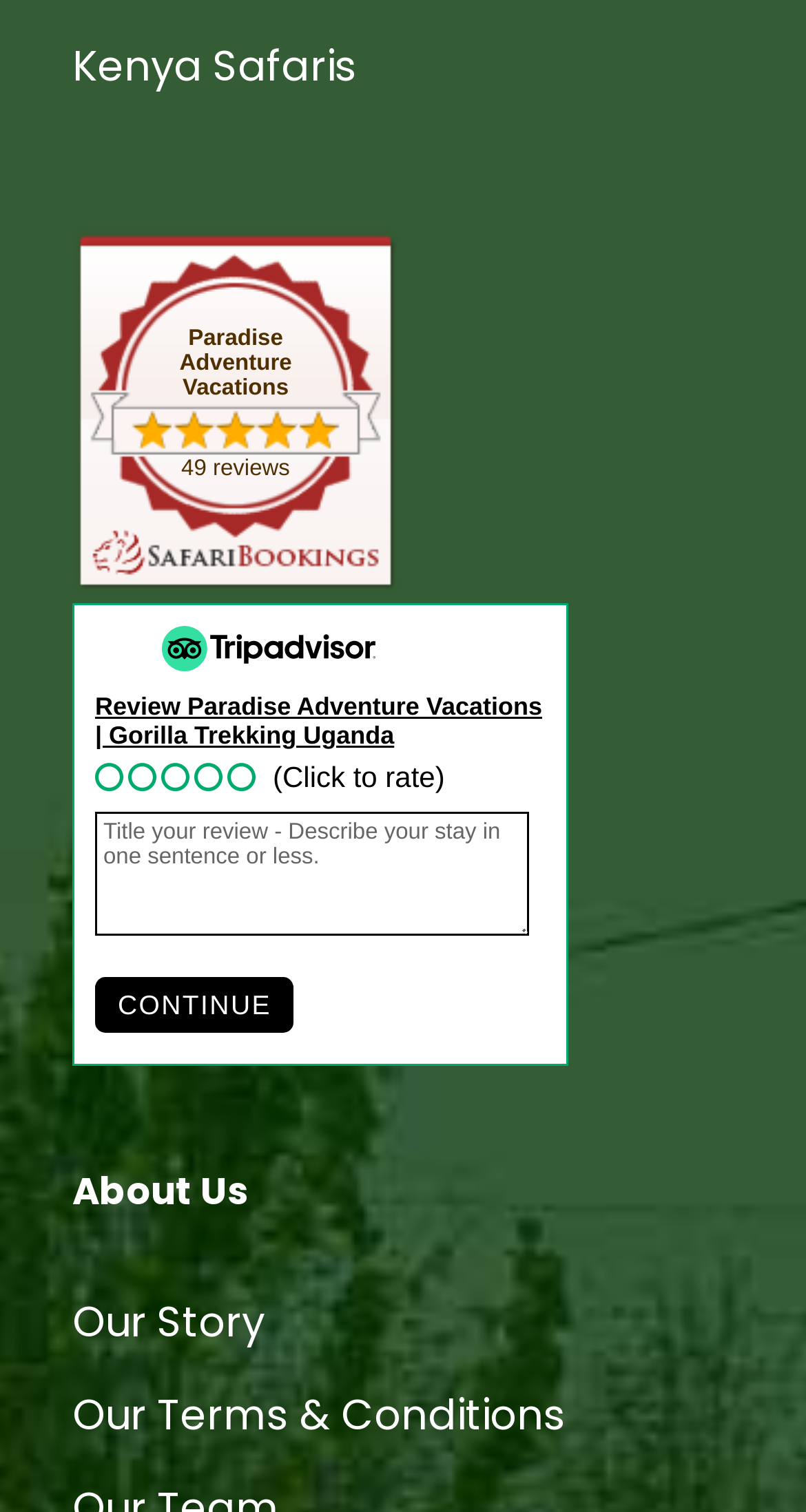Using the format (top-left x, top-left y, bottom-right x, bottom-right y), and given the element description, identify the bounding box coordinates within the screenshot: Our Terms & Conditions

[0.09, 0.917, 0.703, 0.955]